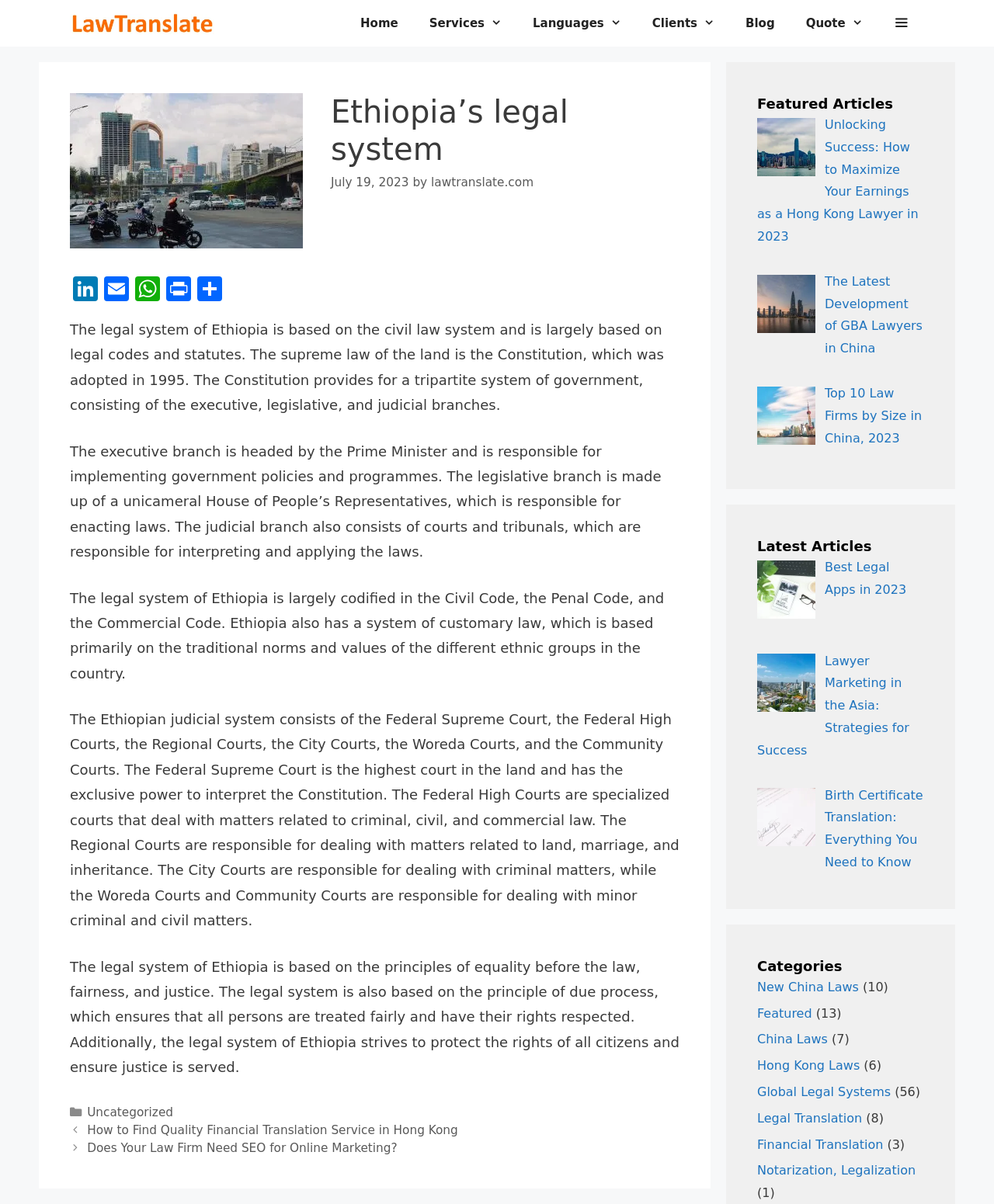How many categories are listed?
Based on the image, provide your answer in one word or phrase.

9